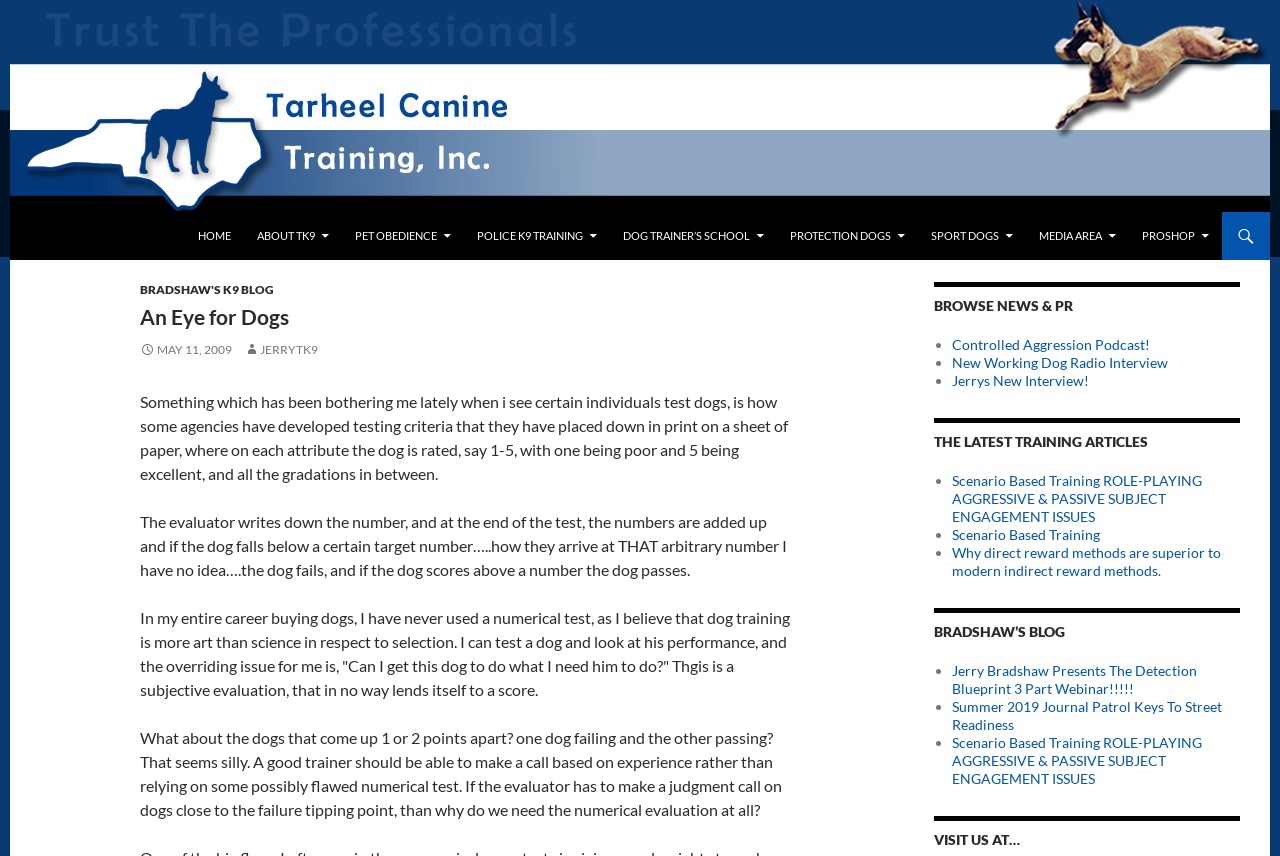Give a detailed account of the webpage's layout and content.

The webpage is for Tarheel Canine, a dog training organization. At the top left, there is a logo image with the text "Tarheel Canine" and a link to the organization's homepage. Next to it, there is a search bar with a "Search" link. Below the logo, there are several navigation links, including "HOME", "ABOUT TK9", "PET OBEDIENCE", "POLICE K9 TRAINING", "DOG TRAINER’S SCHOOL", and "SPORT DOGS". 

On the right side of the page, there is a large image that takes up most of the width. Below the navigation links, there is a heading "PROTECTION DOGS" followed by several links, including "MEDIA AREA", "PROSHOP", and "BRADSHAW'S K9 BLOG". 

The main content of the page is a blog post with the title "An Eye for Dogs". The post discusses the author's opinion on dog training and evaluation methods. The text is divided into several paragraphs, and there are no images within the post. 

On the right side of the page, there are three sections: "BROWSE NEWS & PR", "THE LATEST TRAINING ARTICLES", and "BRADSHAW’S BLOG". Each section contains a list of links to news articles, training articles, and blog posts, respectively. The links are marked with bullet points, and the text is concise, with a few words describing each article or post.